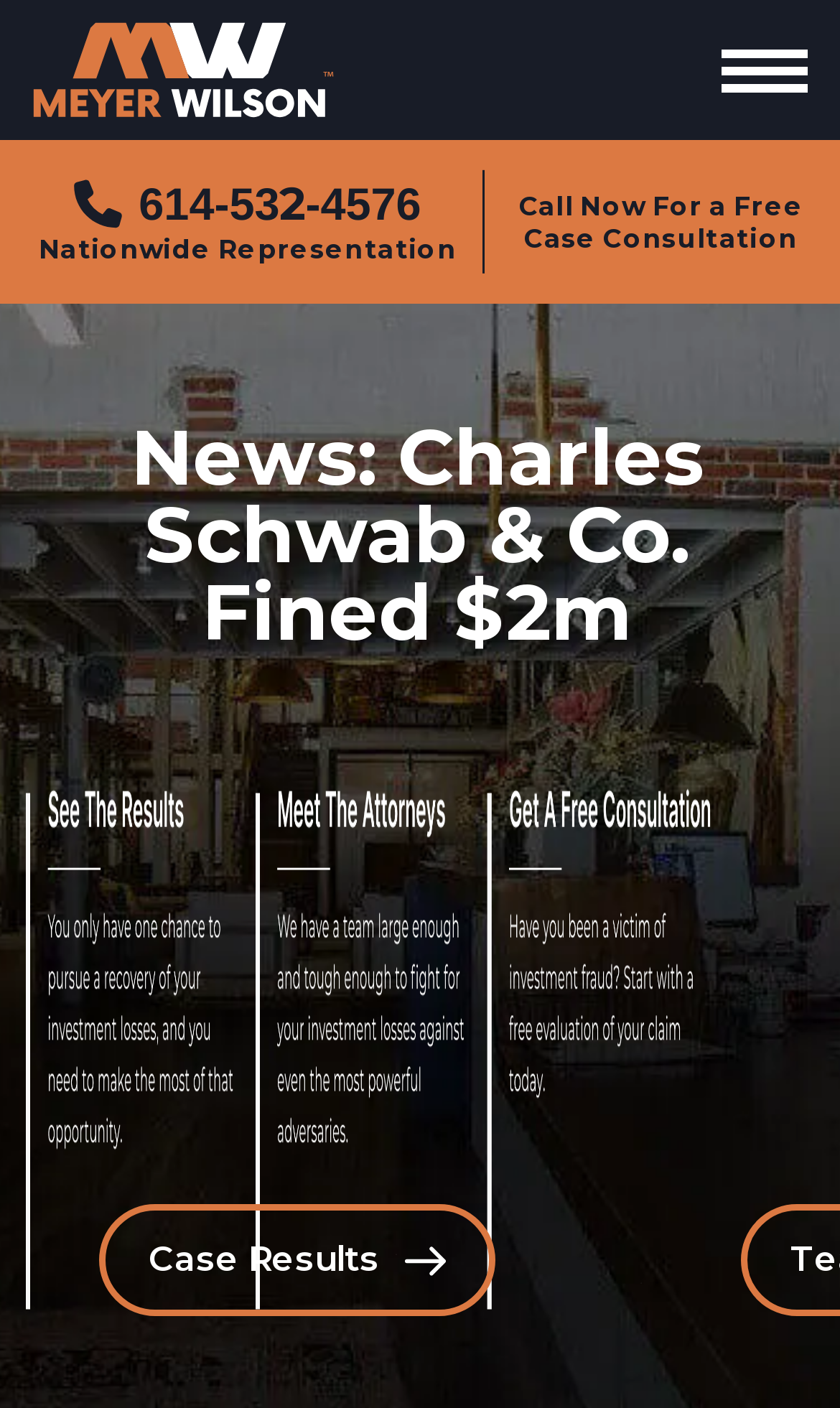What is the phone number on the webpage?
Carefully analyze the image and provide a thorough answer to the question.

I found the phone number by looking at the link element with the text '614-532-4576' and its corresponding image element, which suggests that it is a clickable phone number.